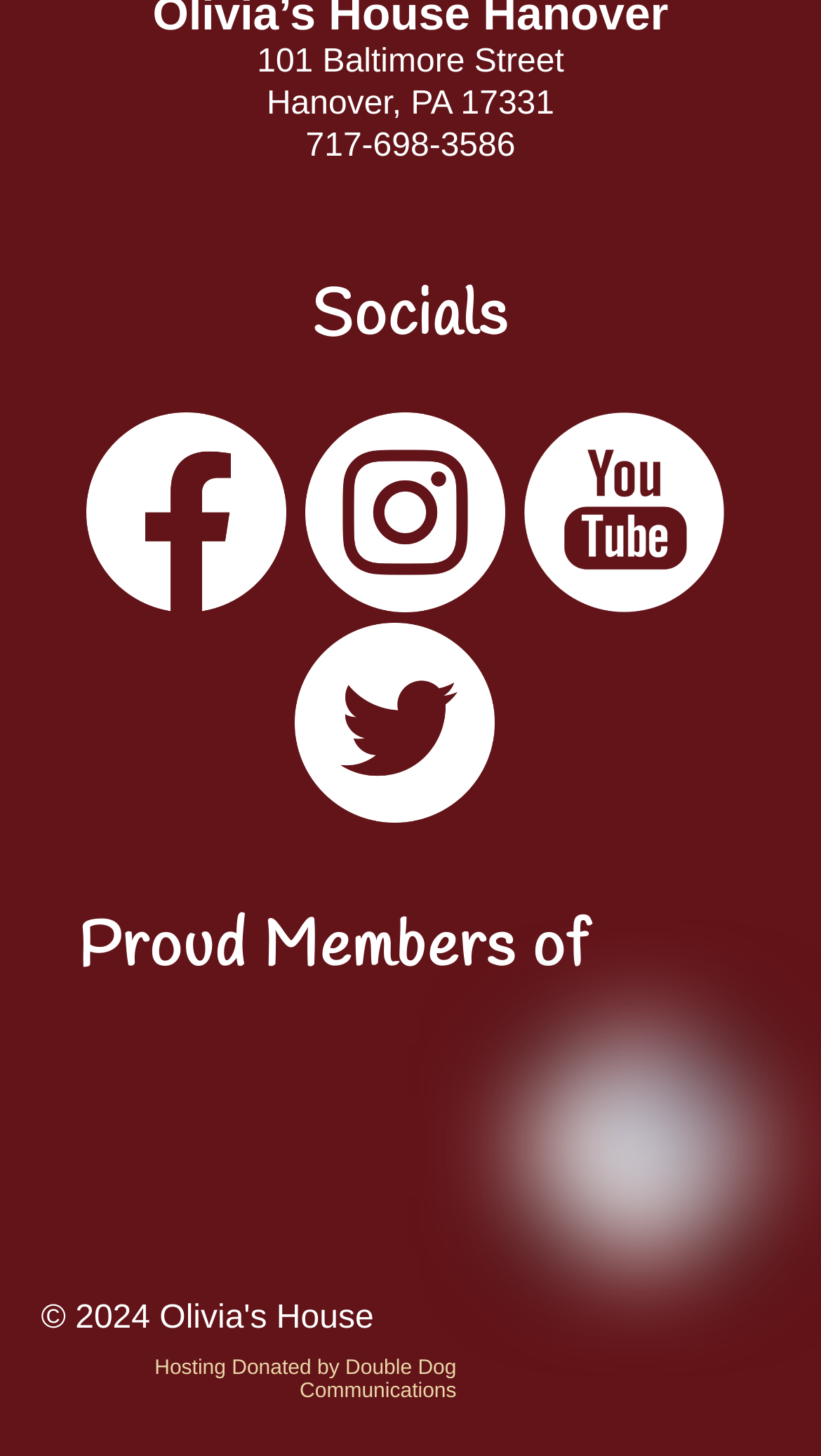Answer the question with a single word or phrase: 
What organization is proudly mentioned?

NACG